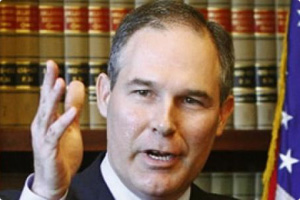Use a single word or phrase to answer the question:
What is Scott Pruitt doing?

Making a compelling argument